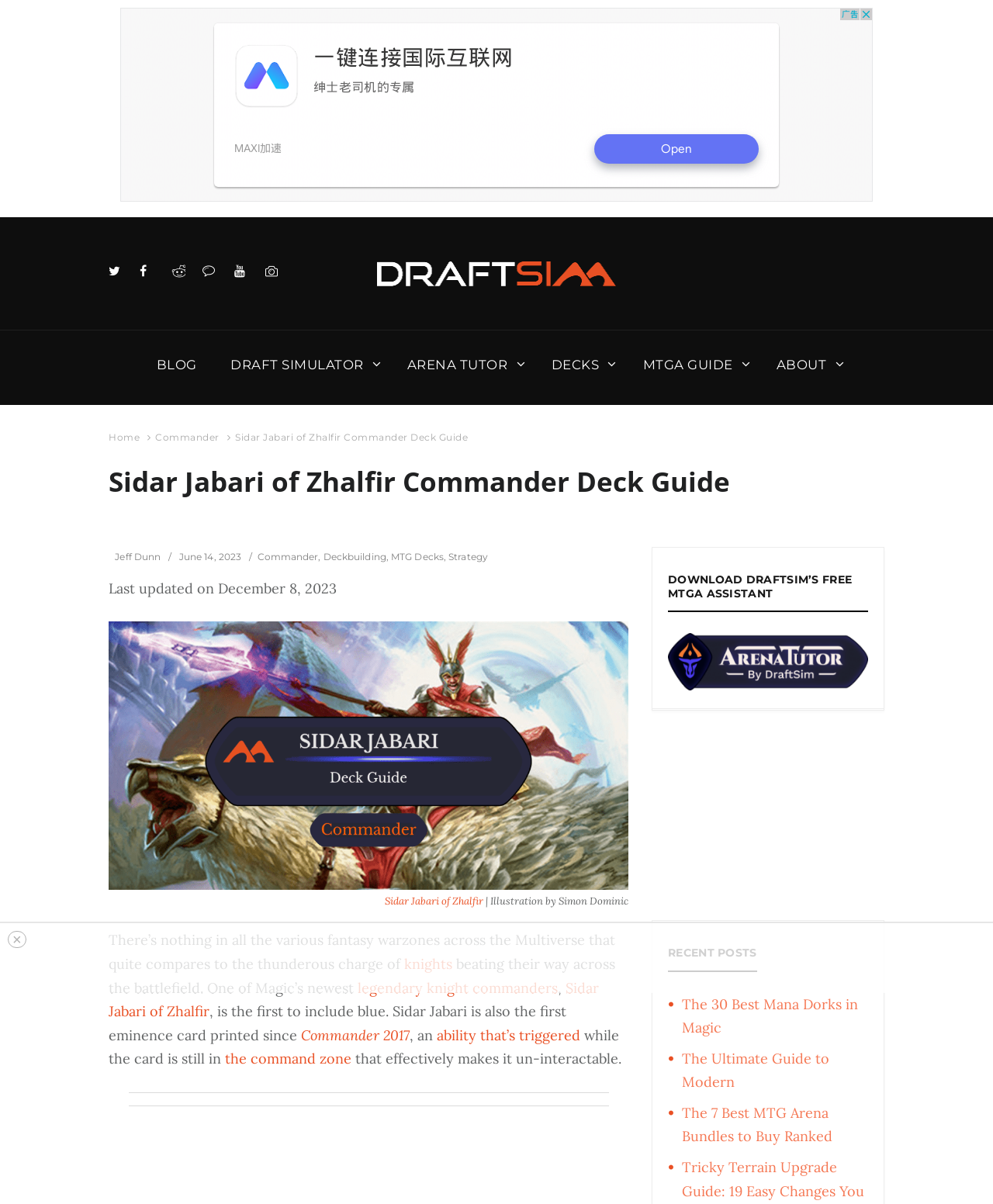What is the name of the commander deck guide?
Please give a detailed and thorough answer to the question, covering all relevant points.

I found the answer by looking at the title of the webpage, which is 'Sidar Jabari of Zhalfir Commander Deck Guide'. This title is located at the top of the webpage and is the main heading of the page.